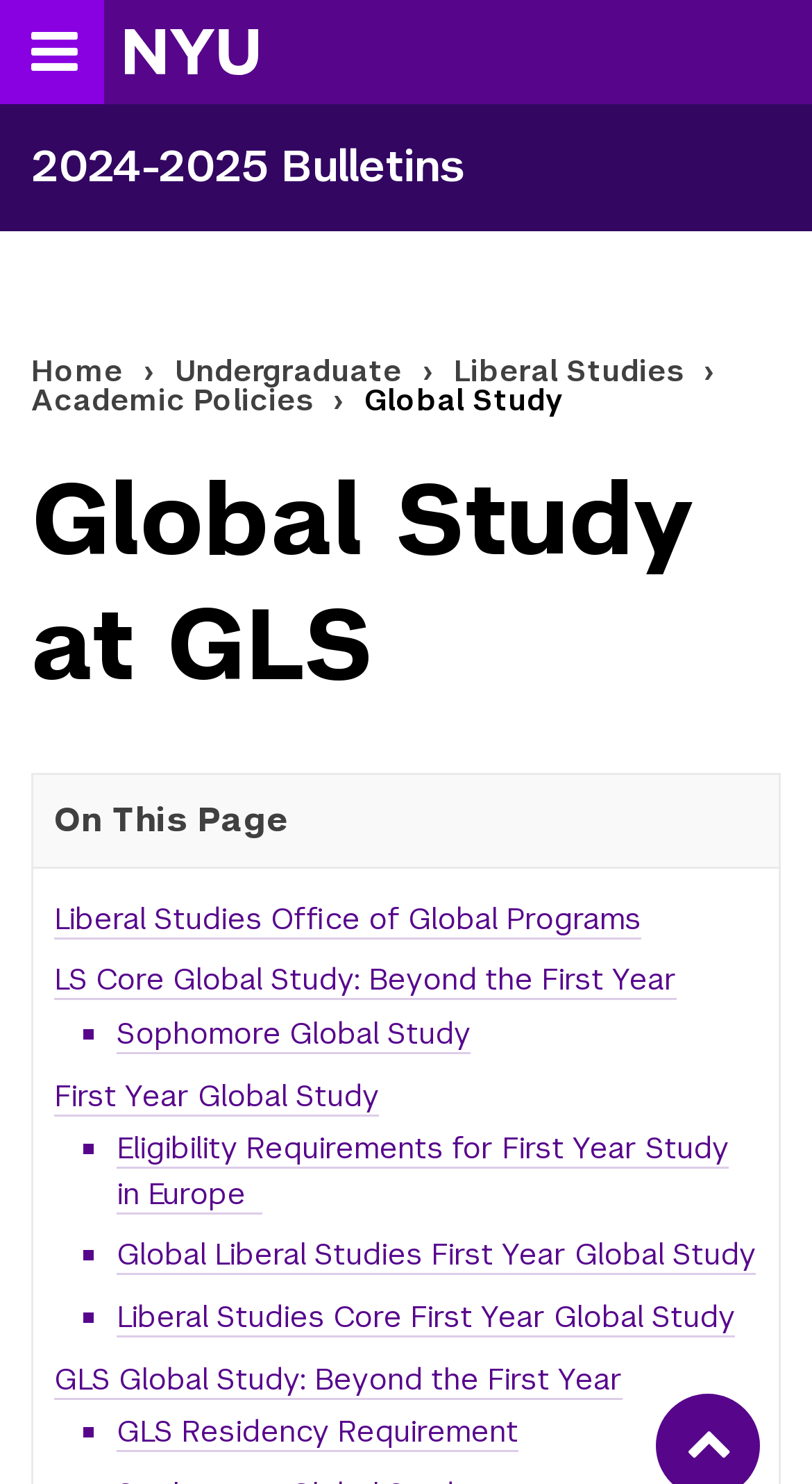Please analyze the image and provide a thorough answer to the question:
What is the text of the static text element below the header?

I found the static text element 'On This Page' which is located below the header element 'Global Study at GLS'.